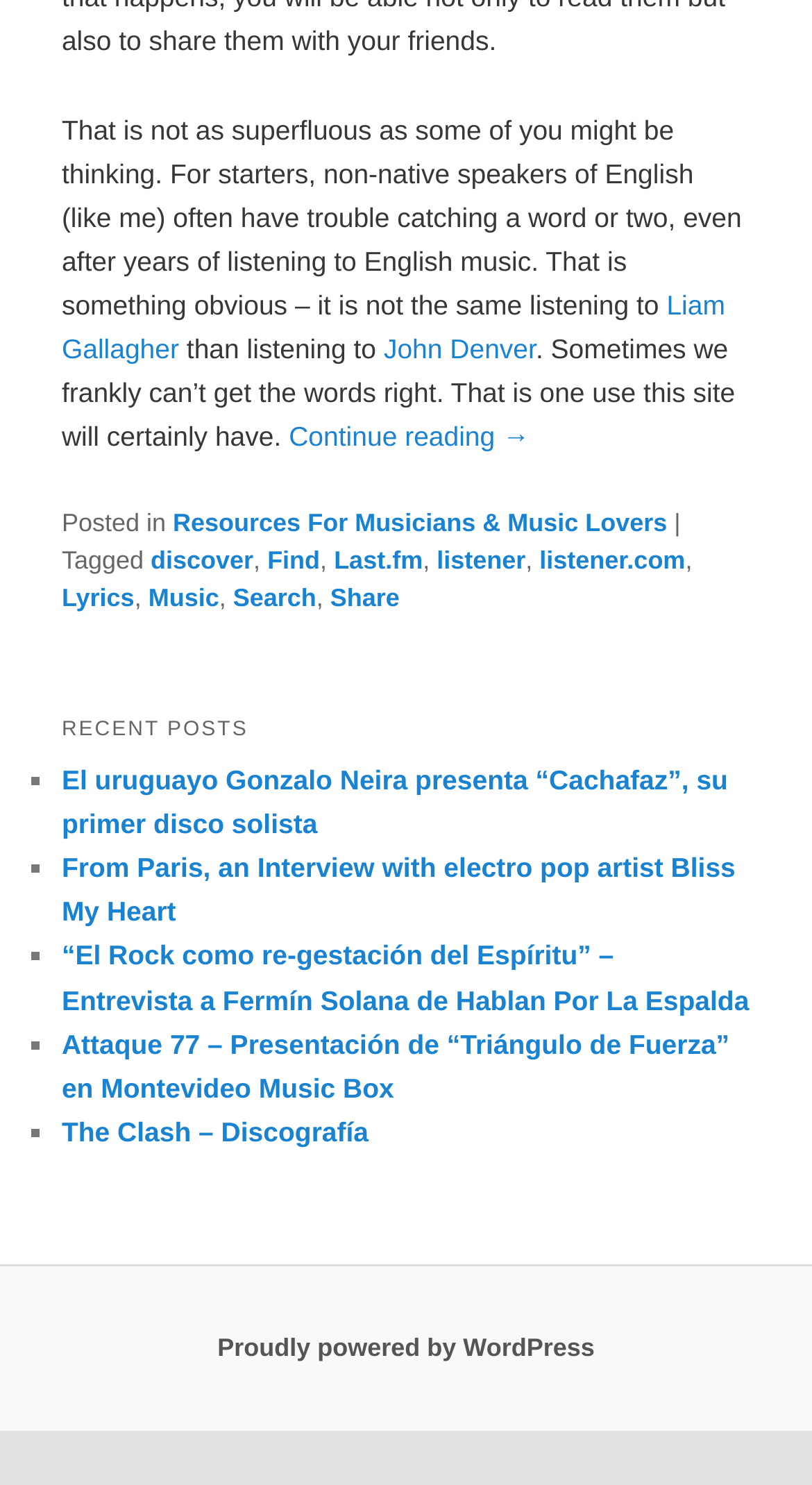What is the purpose of this website?
Respond to the question with a well-detailed and thorough answer.

Based on the content of the webpage, it appears that the website is dedicated to providing resources for musicians and music lovers, including lyrics and information about various artists and bands.